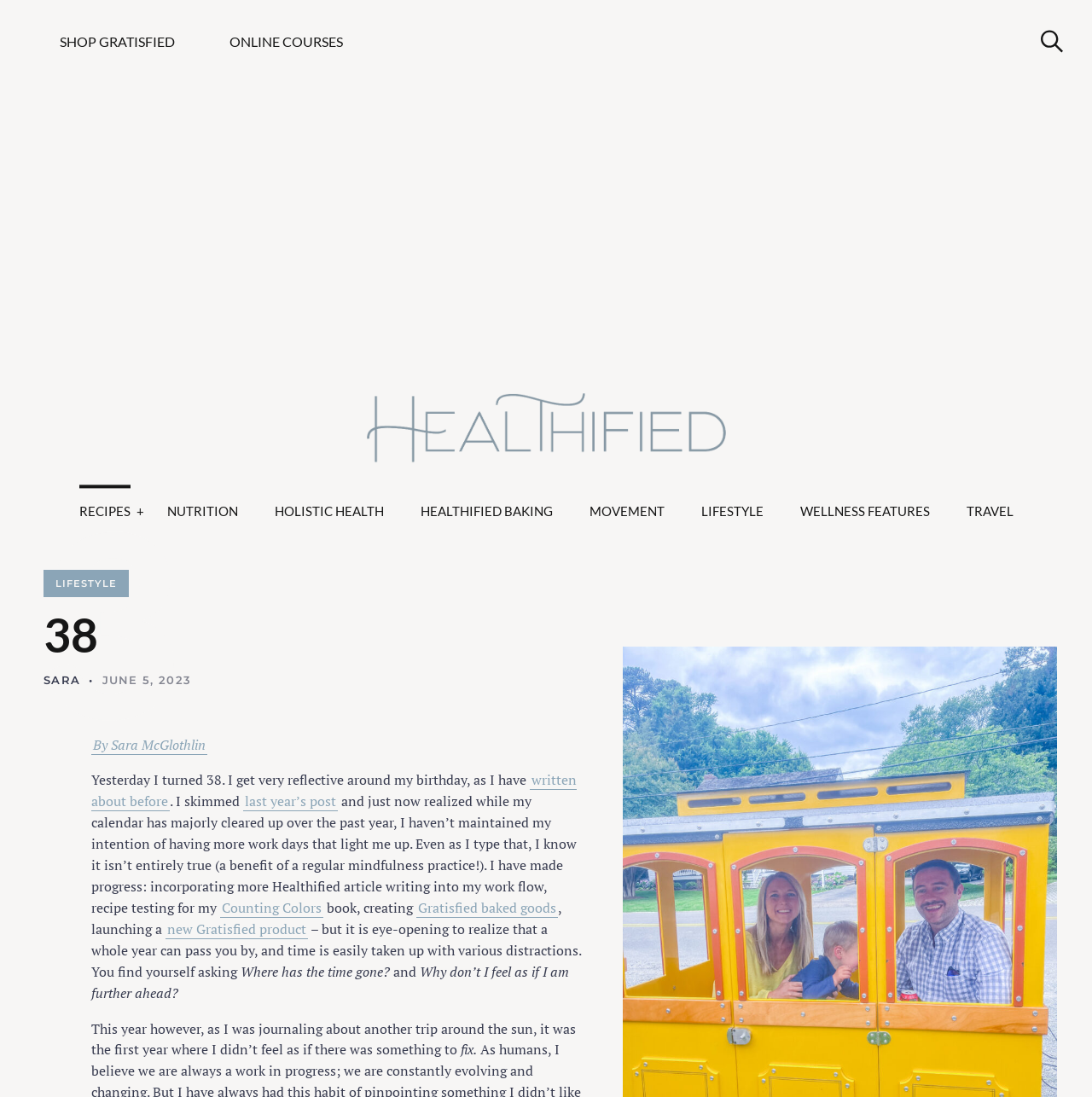Answer the question below with a single word or a brief phrase: 
What is the author's name?

Sara McGlothlin